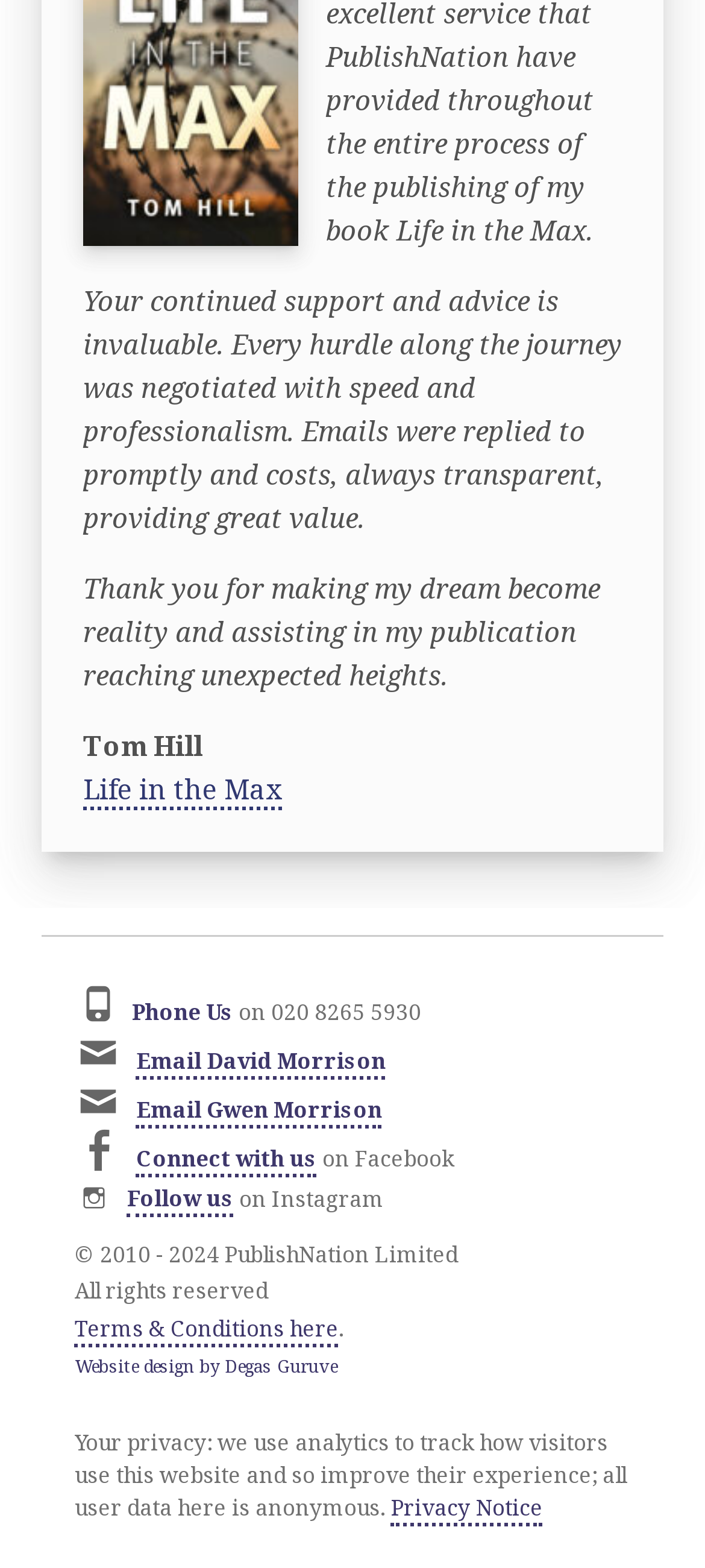Could you locate the bounding box coordinates for the section that should be clicked to accomplish this task: "Email David Morrison".

[0.193, 0.666, 0.547, 0.688]